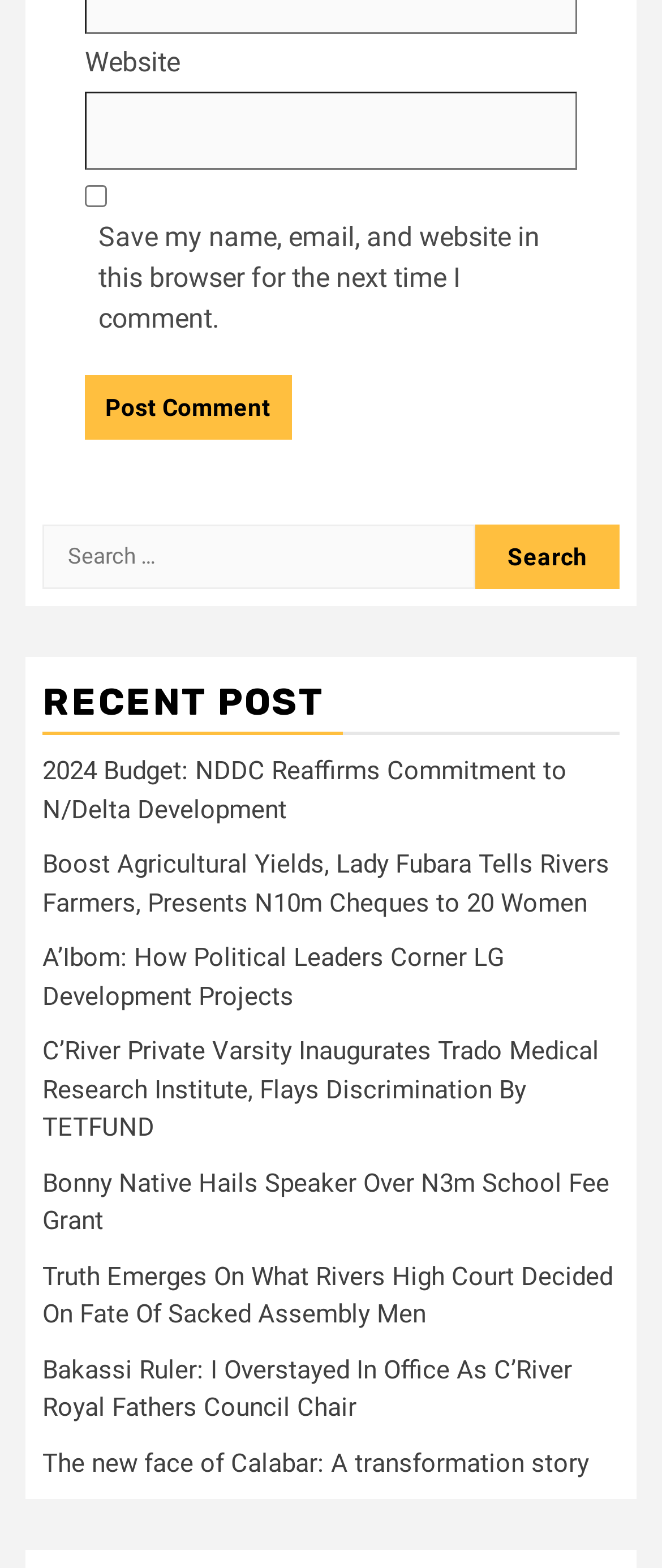Find the bounding box coordinates for the UI element that matches this description: "parent_node: Website name="url"".

[0.128, 0.058, 0.872, 0.108]